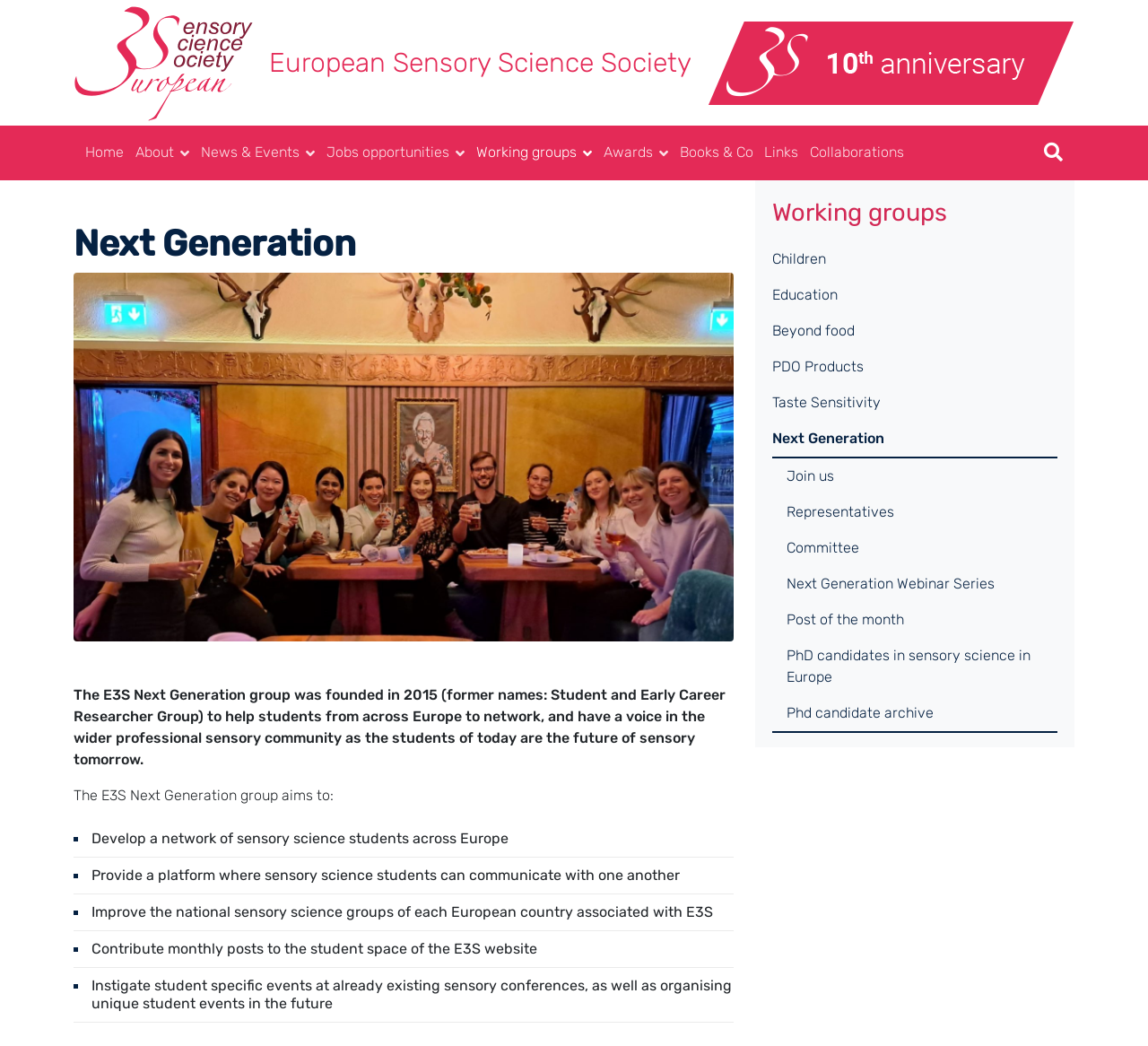Identify the bounding box coordinates for the region to click in order to carry out this instruction: "Go to Home". Provide the coordinates using four float numbers between 0 and 1, formatted as [left, top, right, bottom].

[0.064, 0.129, 0.108, 0.163]